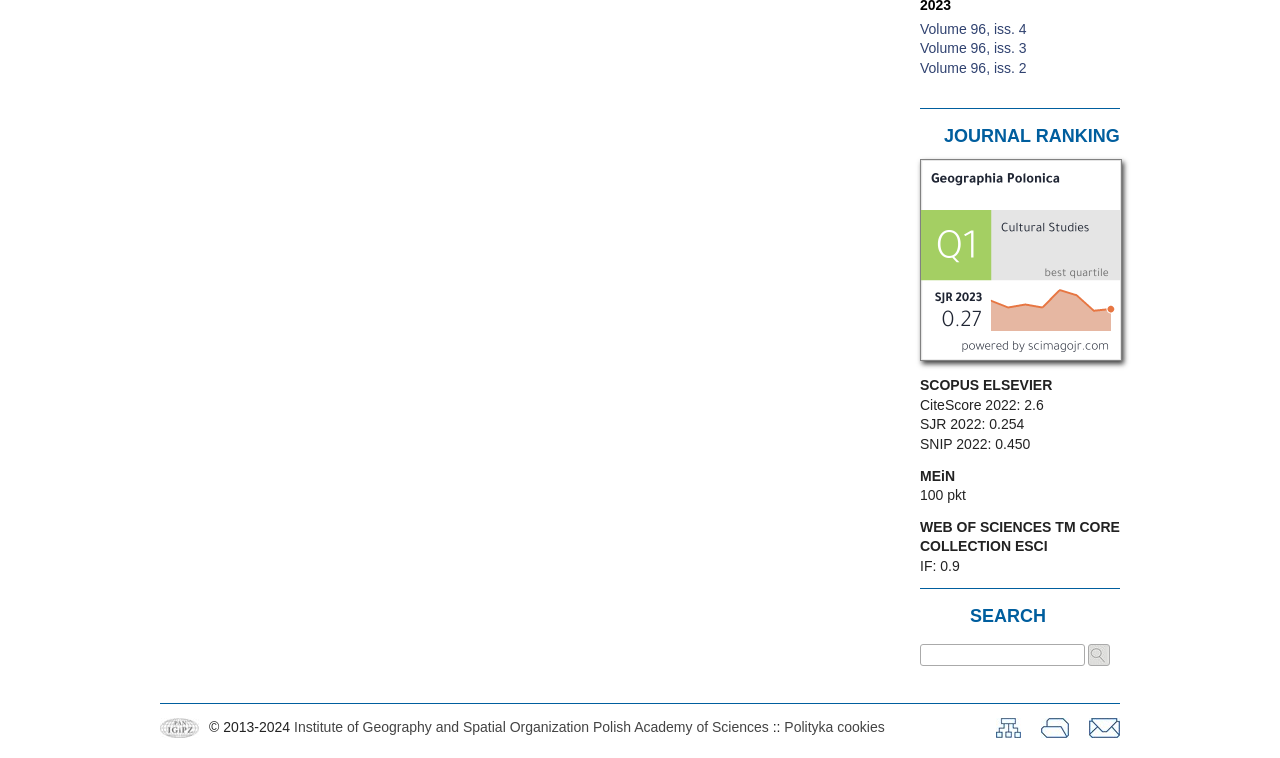Locate the bounding box of the UI element described by: "Volume 96, iss. 3" in the given webpage screenshot.

[0.719, 0.053, 0.802, 0.074]